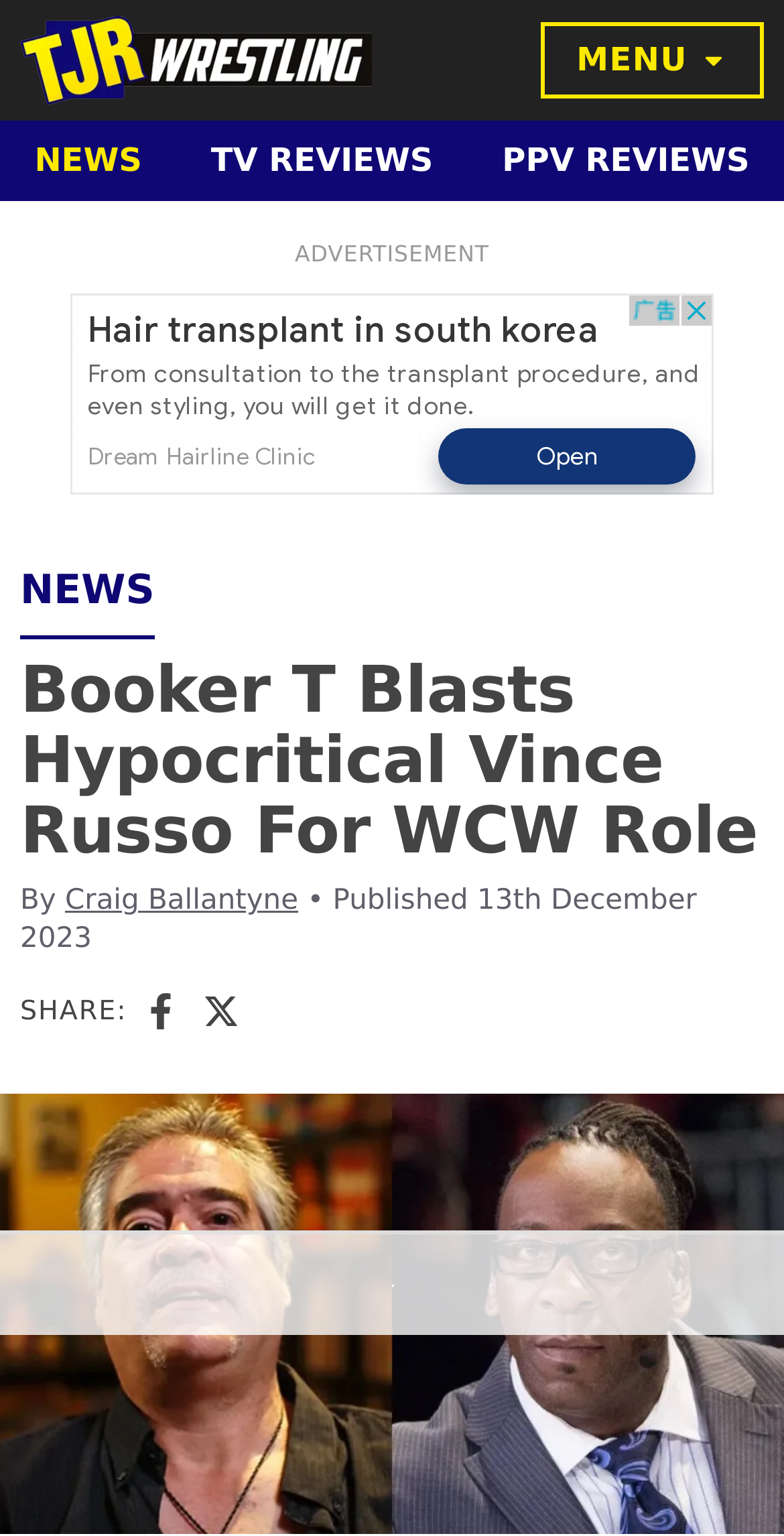Use the information in the screenshot to answer the question comprehensively: What is the date of the article publication?

I found the publication date of the article next to the author's name, which is '13th December 2023'.